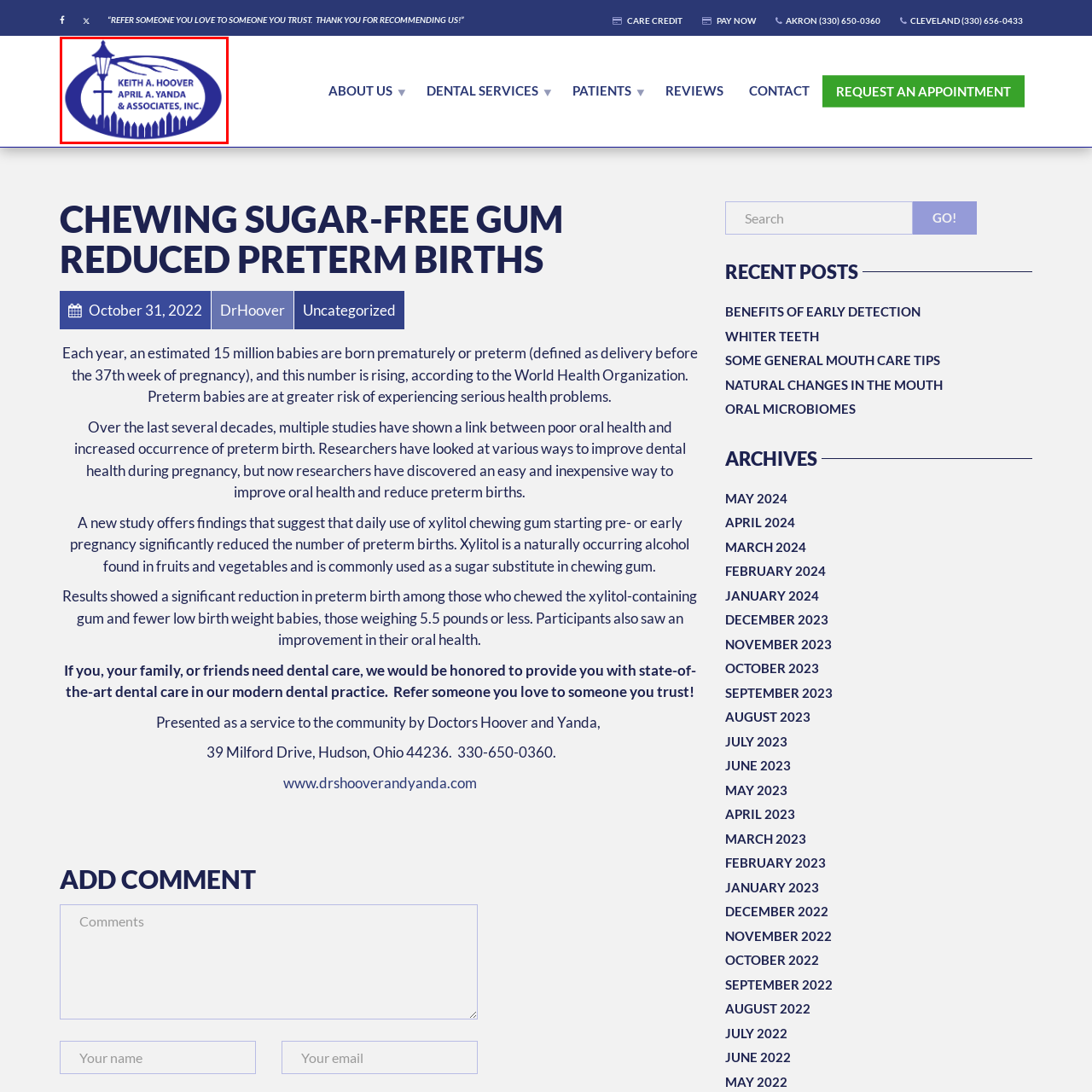Articulate a detailed description of the image inside the red frame.

The image features the logo of "Keith A. Hoover, April A. Yanda & Associates, Inc." Set against a deep blue oval background, the logo prominently displays a stylized outdoor lamp post, symbolizing warmth and guidance. Below the lamp post, the names "Keith A. Hoover" and "April A. Yanda" are presented in bold lettering, emphasizing the professional partnership. The tagline "Associates, Inc." follows, reinforcing the organization's structure. This logo represents a trusted dental clinic dedicated to providing quality care and building a trustworthy relationship with patients, which is highlighted in their community initiatives.